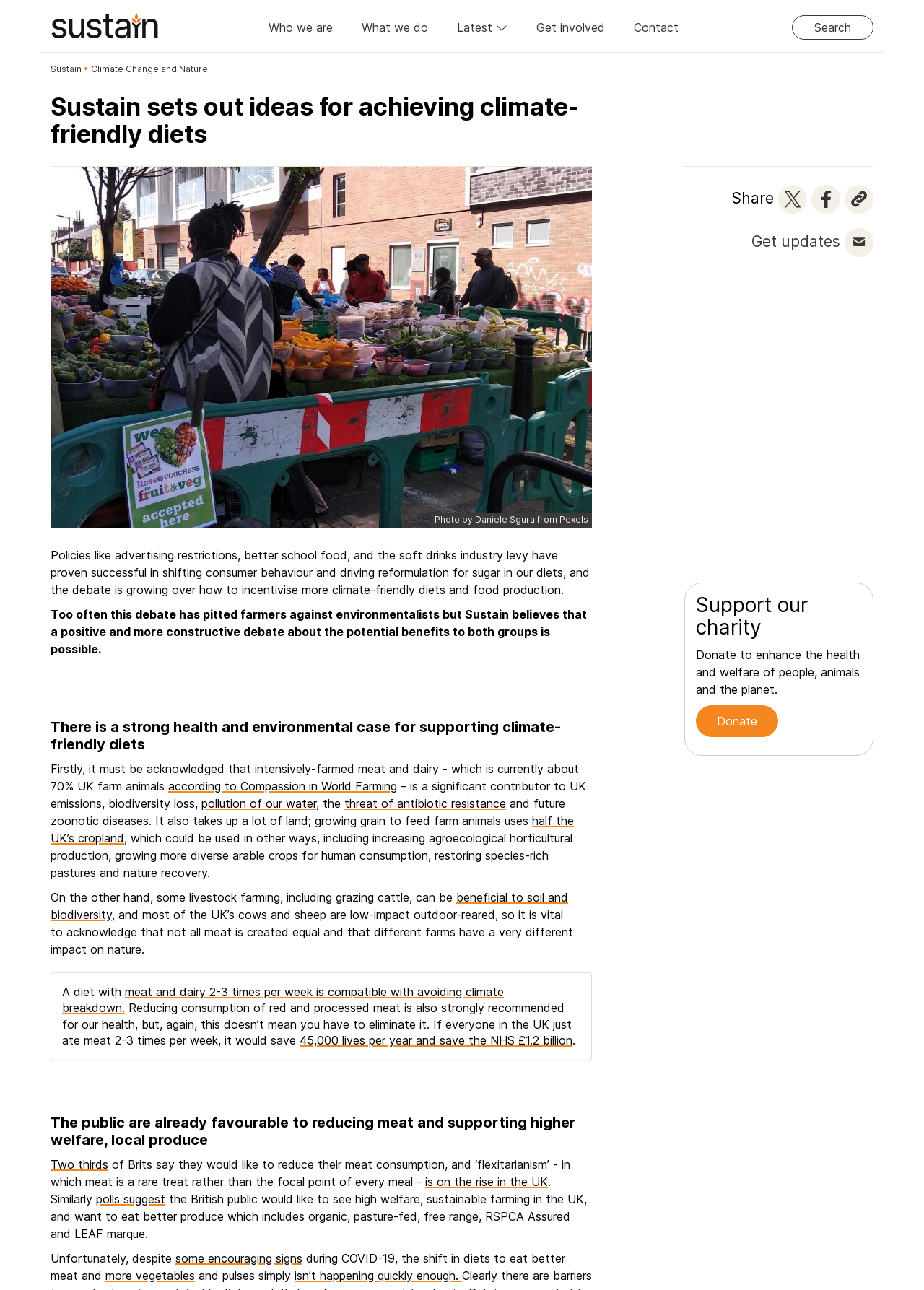Locate the bounding box coordinates of the region to be clicked to comply with the following instruction: "View the 'Alien Creeps TD MOD APK' image". The coordinates must be four float numbers between 0 and 1, in the form [left, top, right, bottom].

None